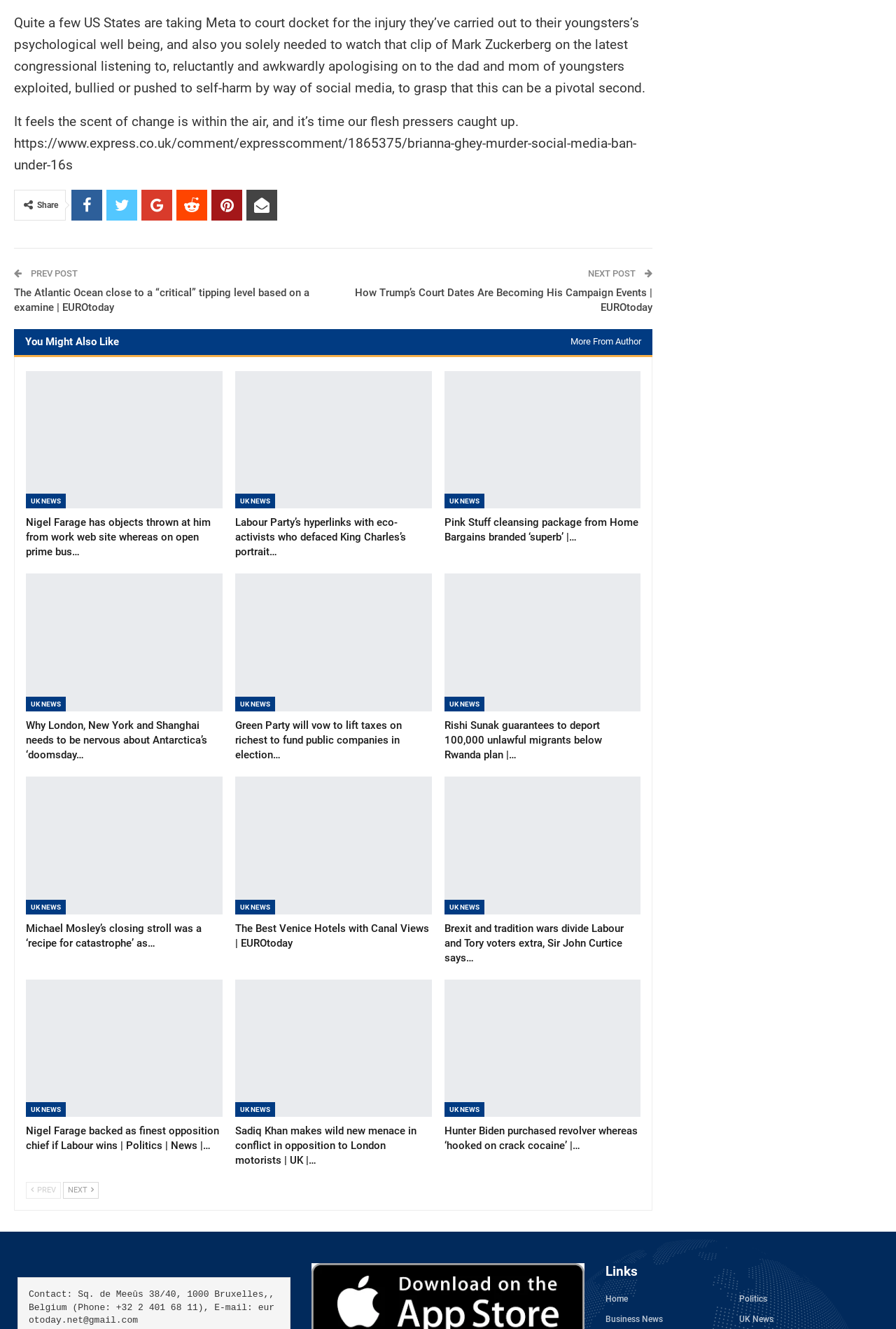Give a one-word or one-phrase response to the question: 
What type of content is listed below the article?

News links